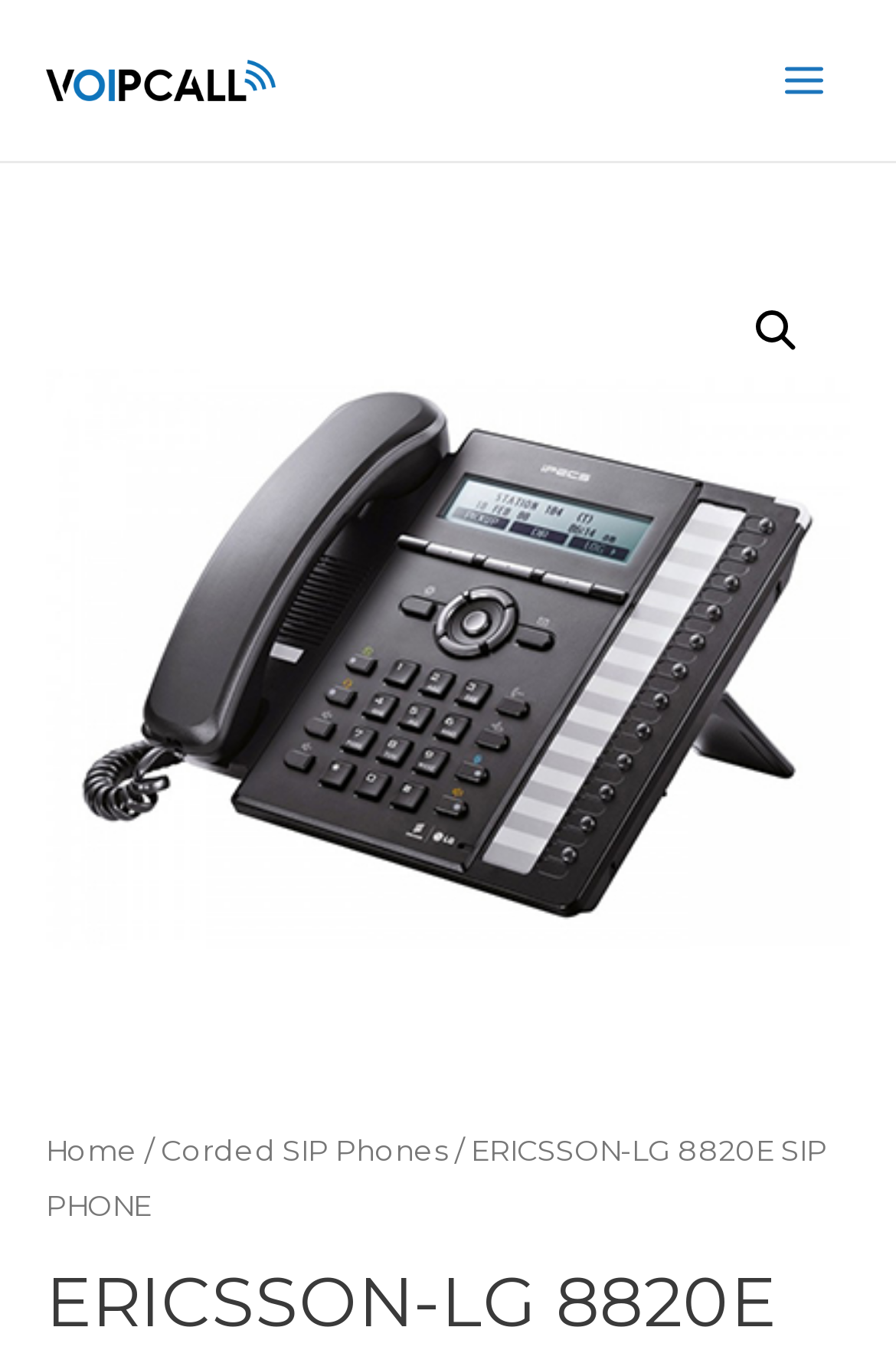How many links are present on the webpage?
Refer to the image and respond with a one-word or short-phrase answer.

4